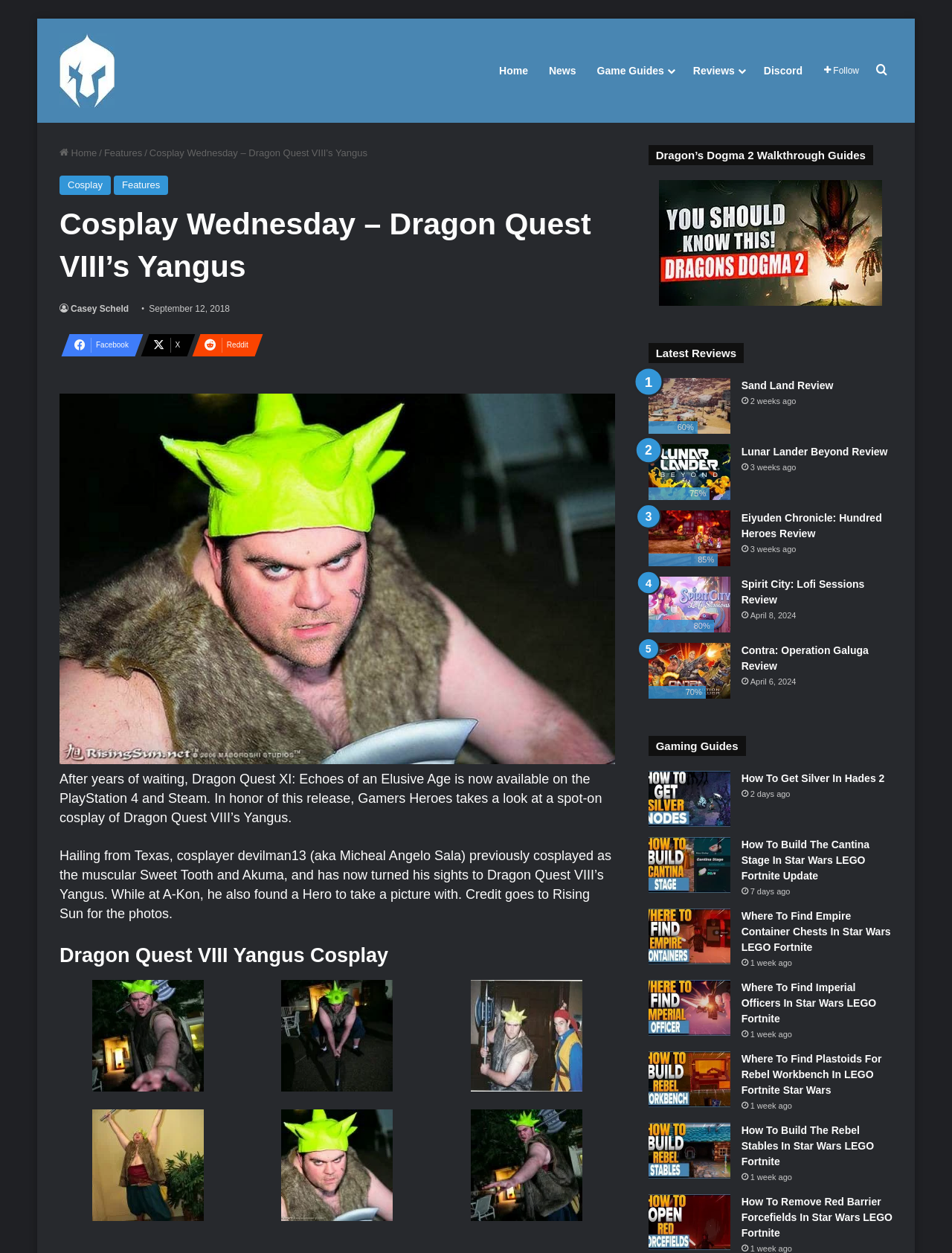Could you locate the bounding box coordinates for the section that should be clicked to accomplish this task: "Read the article about Dragon Quest VIII Yangus Cosplay".

[0.062, 0.616, 0.632, 0.658]